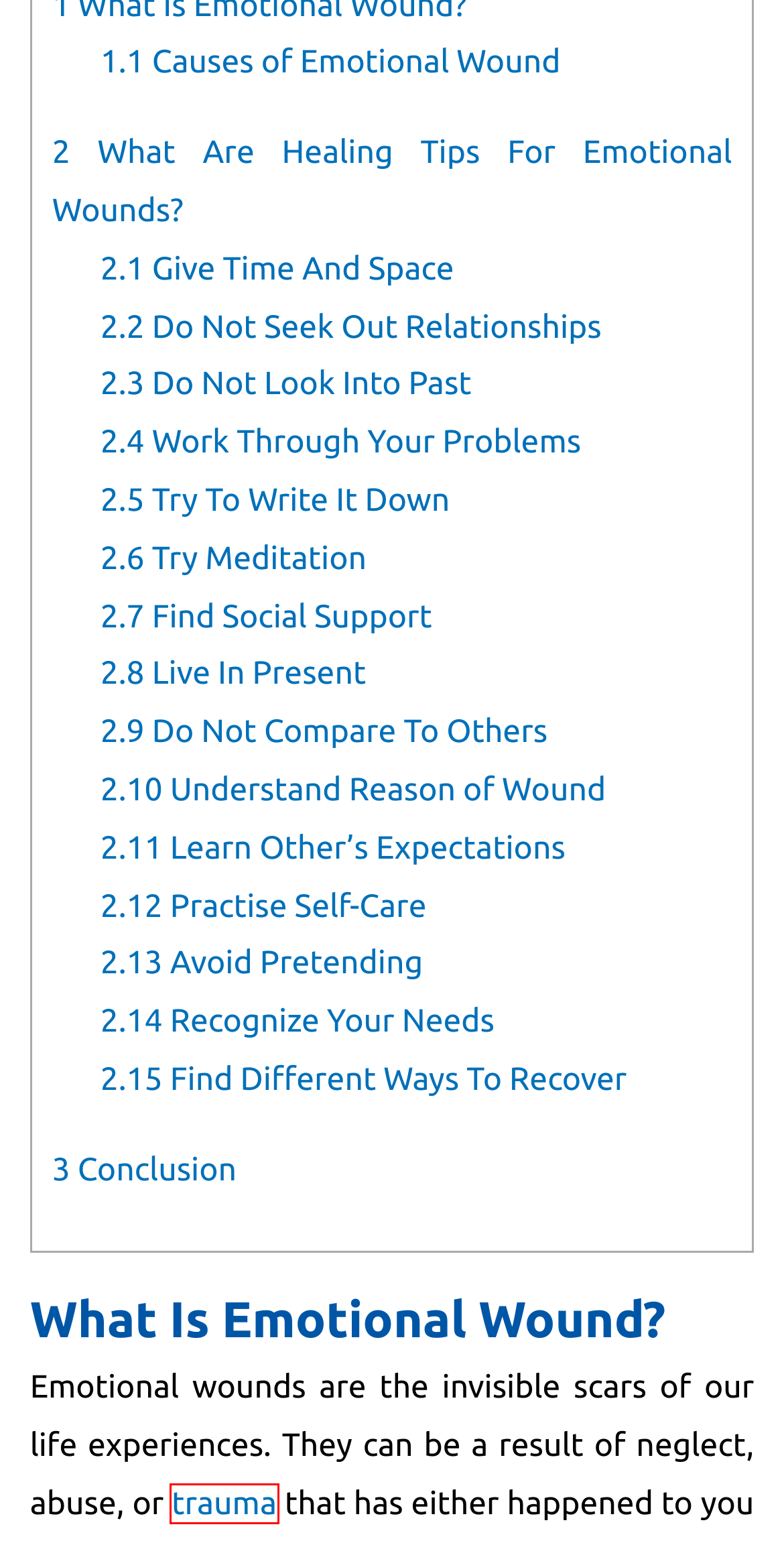You are given a screenshot of a webpage with a red rectangle bounding box around an element. Choose the best webpage description that matches the page after clicking the element in the bounding box. Here are the candidates:
A. MantraCare for providers- Be part of the digital healthcare
B. Trauma: Symptoms, Types, Effects, And Tips
C. Eating Disorders - Mantra Care
D. Relationships: How Important Are They In Life?
E. How To Stop Depersonalization: Tips And Treatment
F. what is - Mantra Care
G. Get Affordable Online Therapy And Counseling- MantraCare
H. Simran, Author at Mantra Care

B